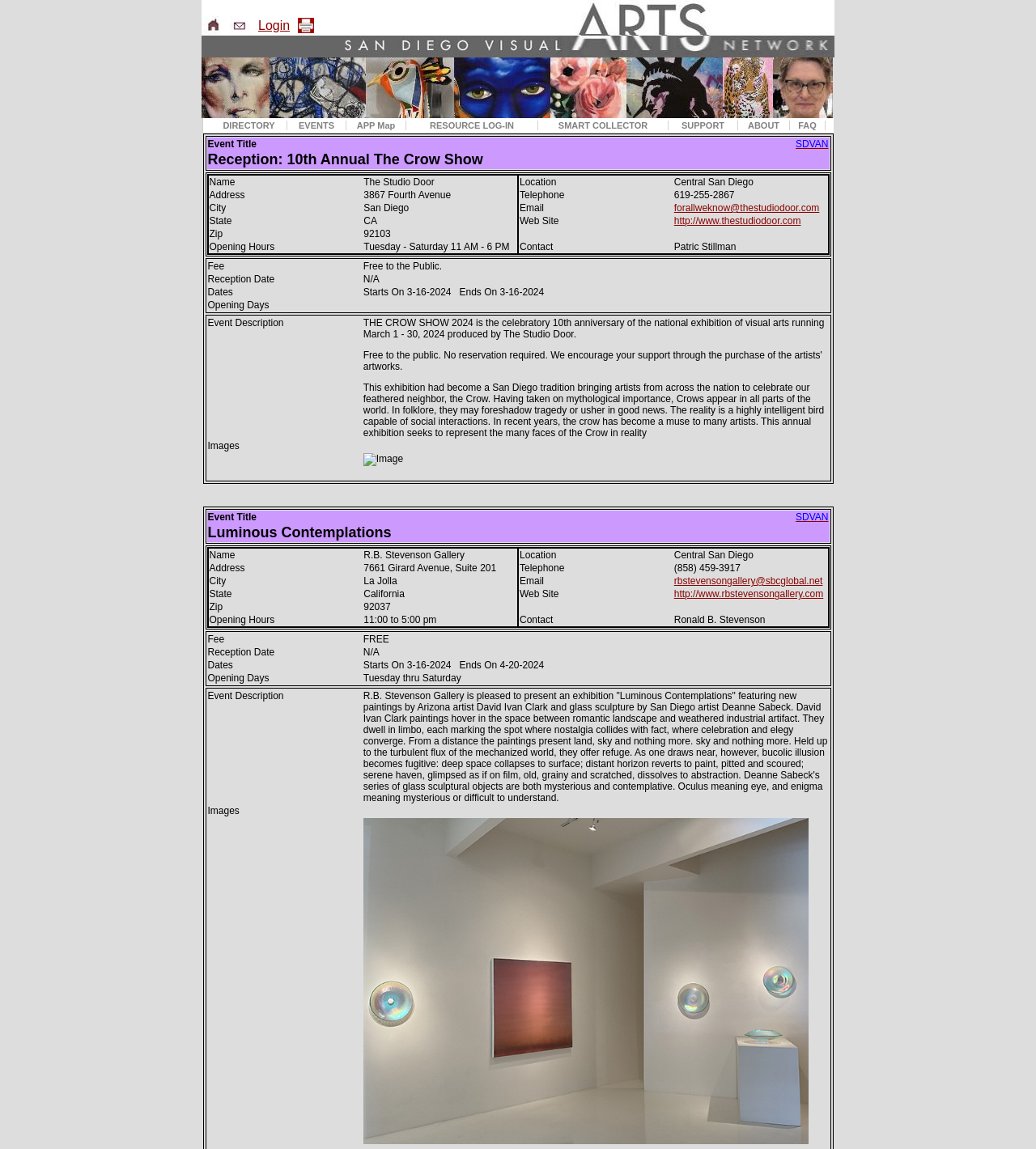What is the telephone number of The Studio Door? Please answer the question using a single word or phrase based on the image.

619-255-2867